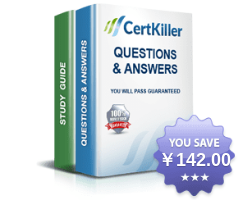Describe every detail you can see in the image.

The image displays a visually appealing product bundle from CertKiller, which includes a study guide and a collection of questions and answers designed to assist individuals preparing for certification exams. Prominently featured in the center is the title "QUESTIONS & ANSWERS" along with a guarantee statement "YOU WILL PASS GUARANTEED". 

To the side, there is a clear indication of the savings with the text "YOU SAVE ¥142.00", highlighted in a badge format, enhancing its visibility. The overall design of the image is modern and professional, reflecting CertKiller's commitment to providing comprehensive and effective study materials for exam preparation.